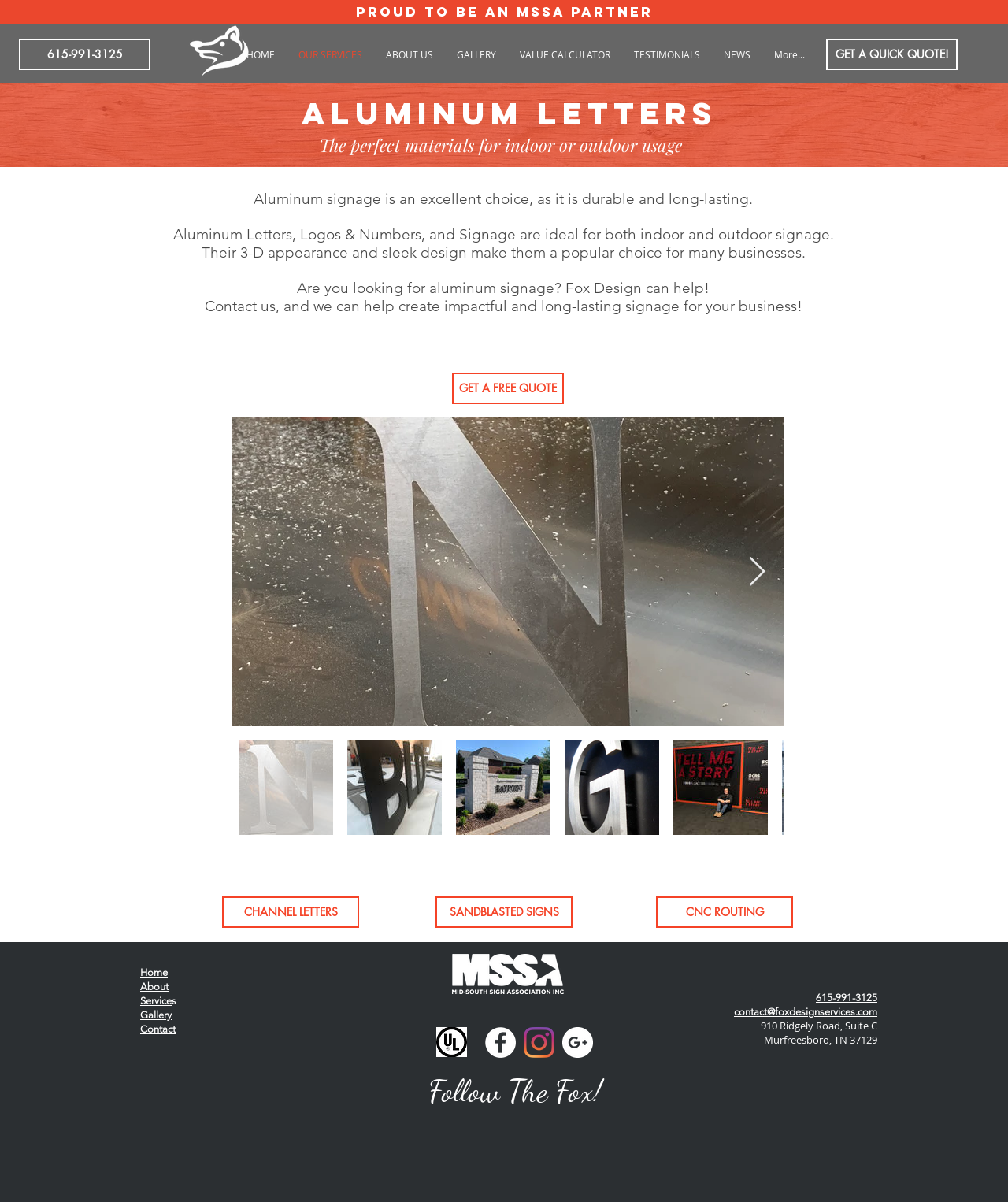Give a short answer using one word or phrase for the question:
What is the purpose of the 'GET A QUICK QUOTE!' link?

To get a quick quote